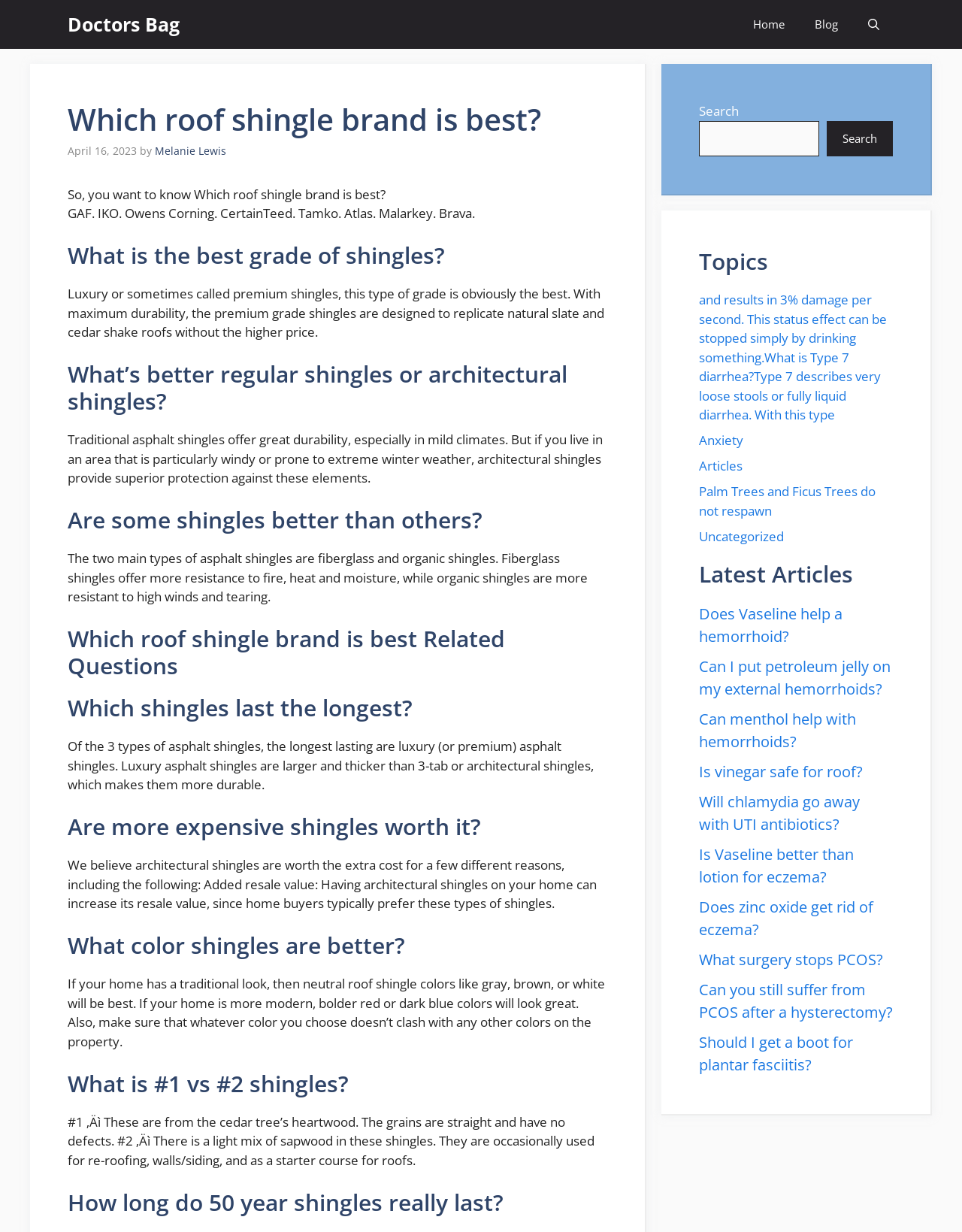Locate and provide the bounding box coordinates for the HTML element that matches this description: "Anxiety".

[0.727, 0.35, 0.773, 0.364]